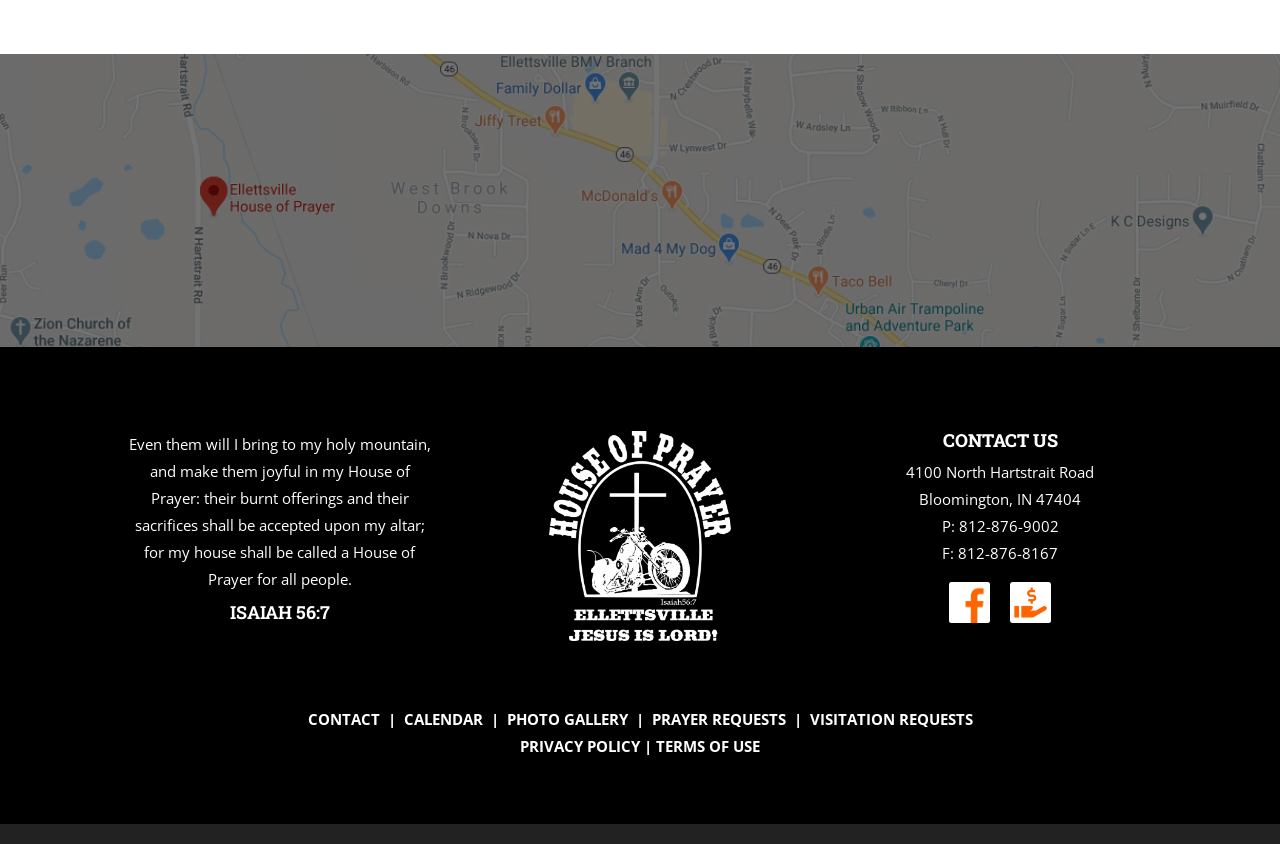What is the phone number of the House of Prayer?
Using the image as a reference, answer the question with a short word or phrase.

812-876-9002